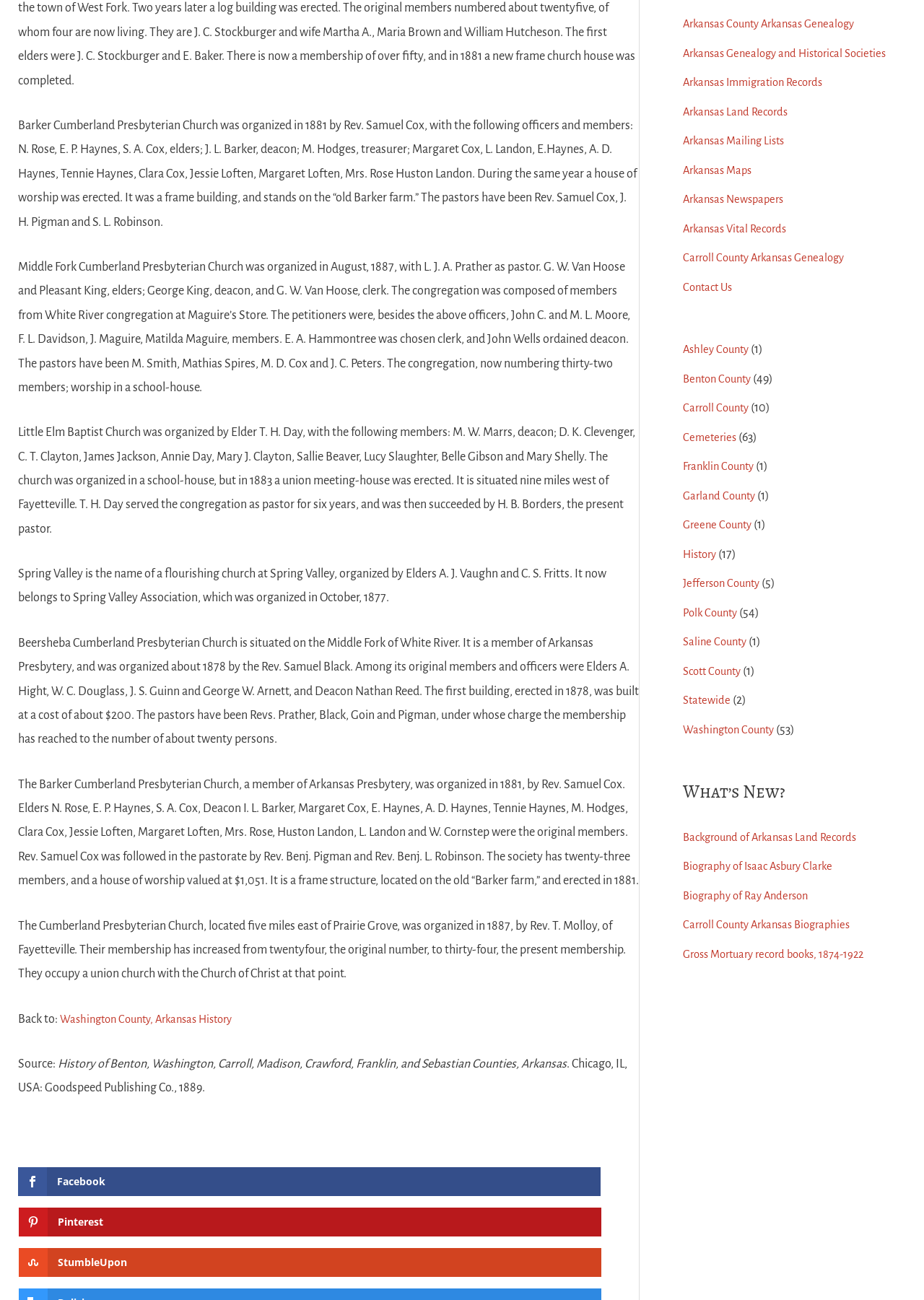Use a single word or phrase to answer the question: 
What is the name of the publishing company that published the book 'History of Benton, Washington, Carroll, Madison, Crawford, Franklin, and Sebastian Counties, Arkansas'?

Goodspeed Publishing Co.